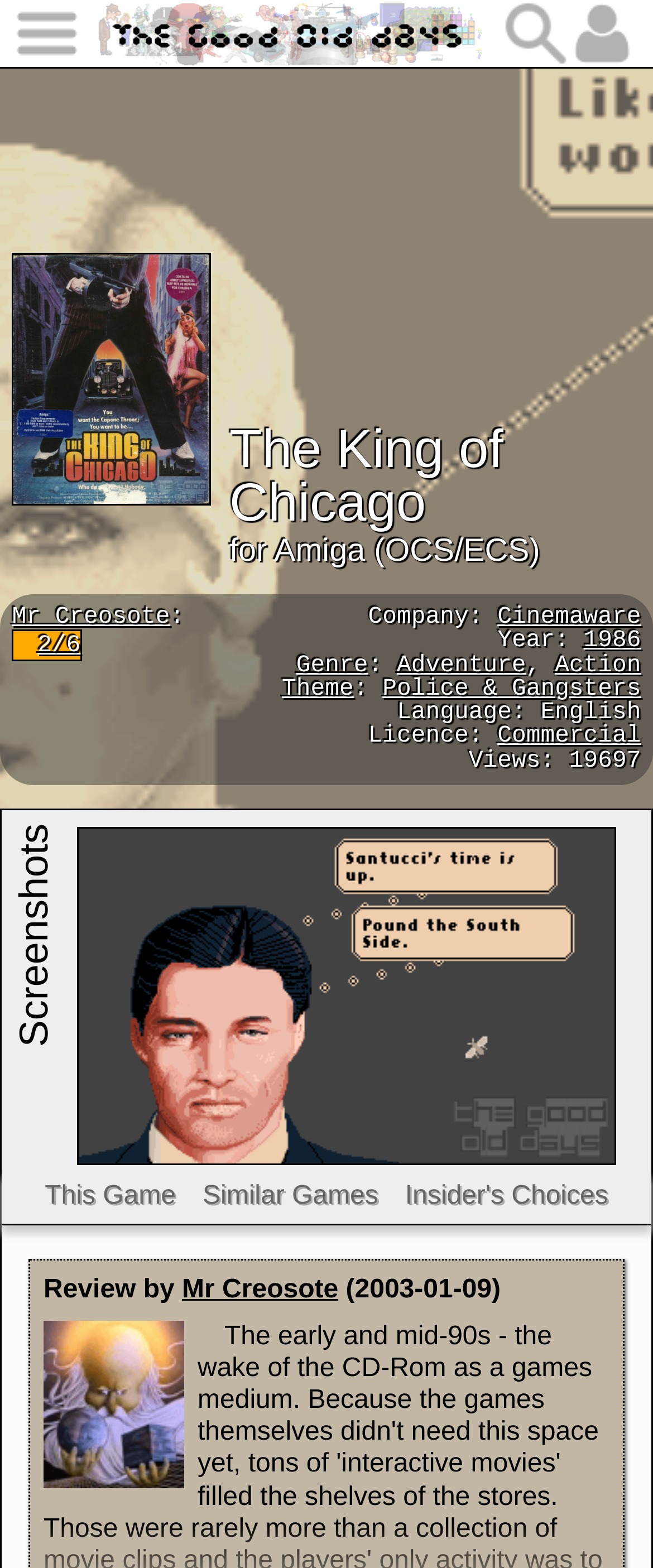Specify the bounding box coordinates of the area to click in order to execute this command: 'Click the link to Amiga'. The coordinates should consist of four float numbers ranging from 0 to 1, and should be formatted as [left, top, right, bottom].

[0.42, 0.34, 0.559, 0.363]